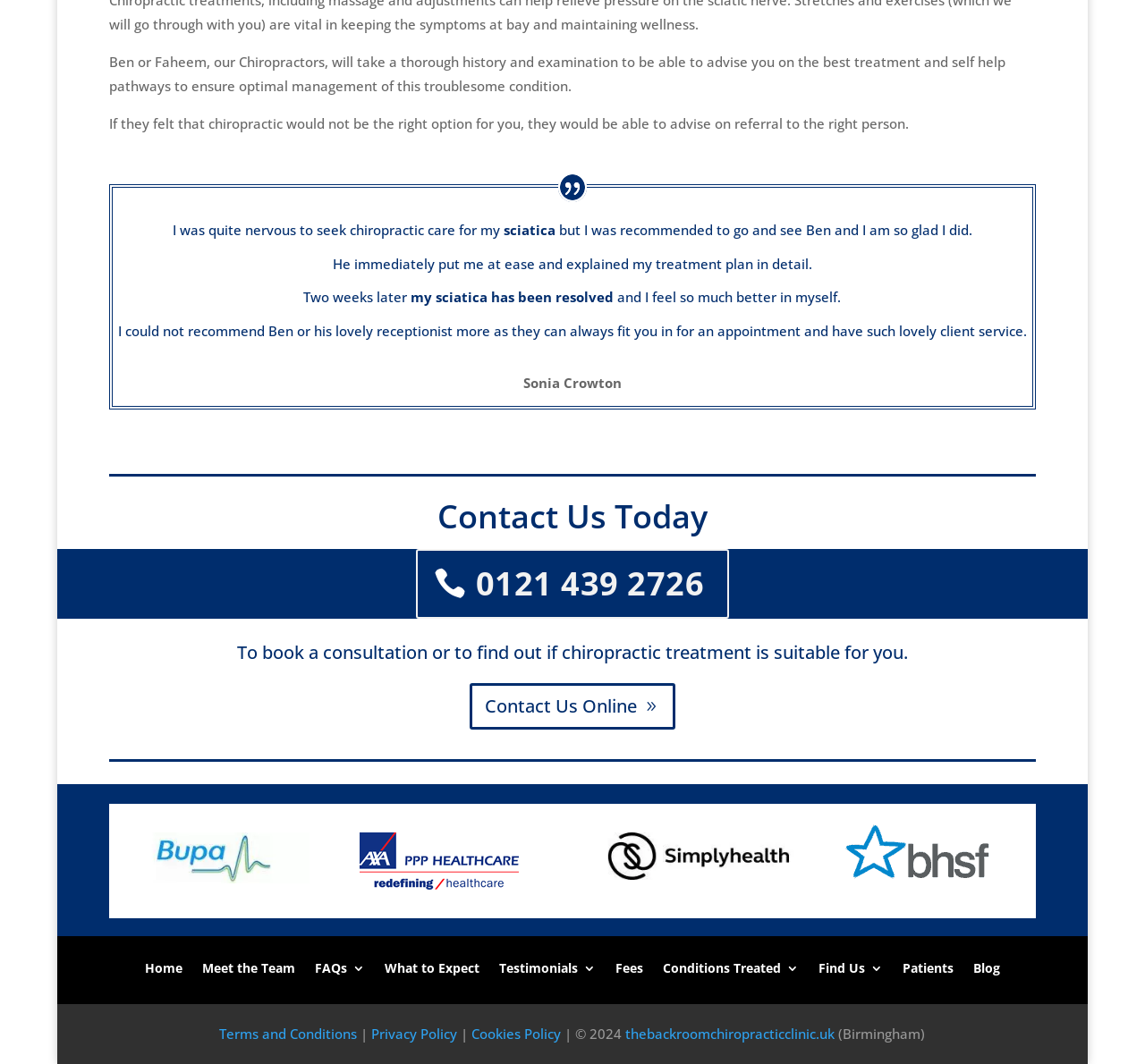Show me the bounding box coordinates of the clickable region to achieve the task as per the instruction: "Click the 'Contact Us Online' link".

[0.41, 0.642, 0.59, 0.685]